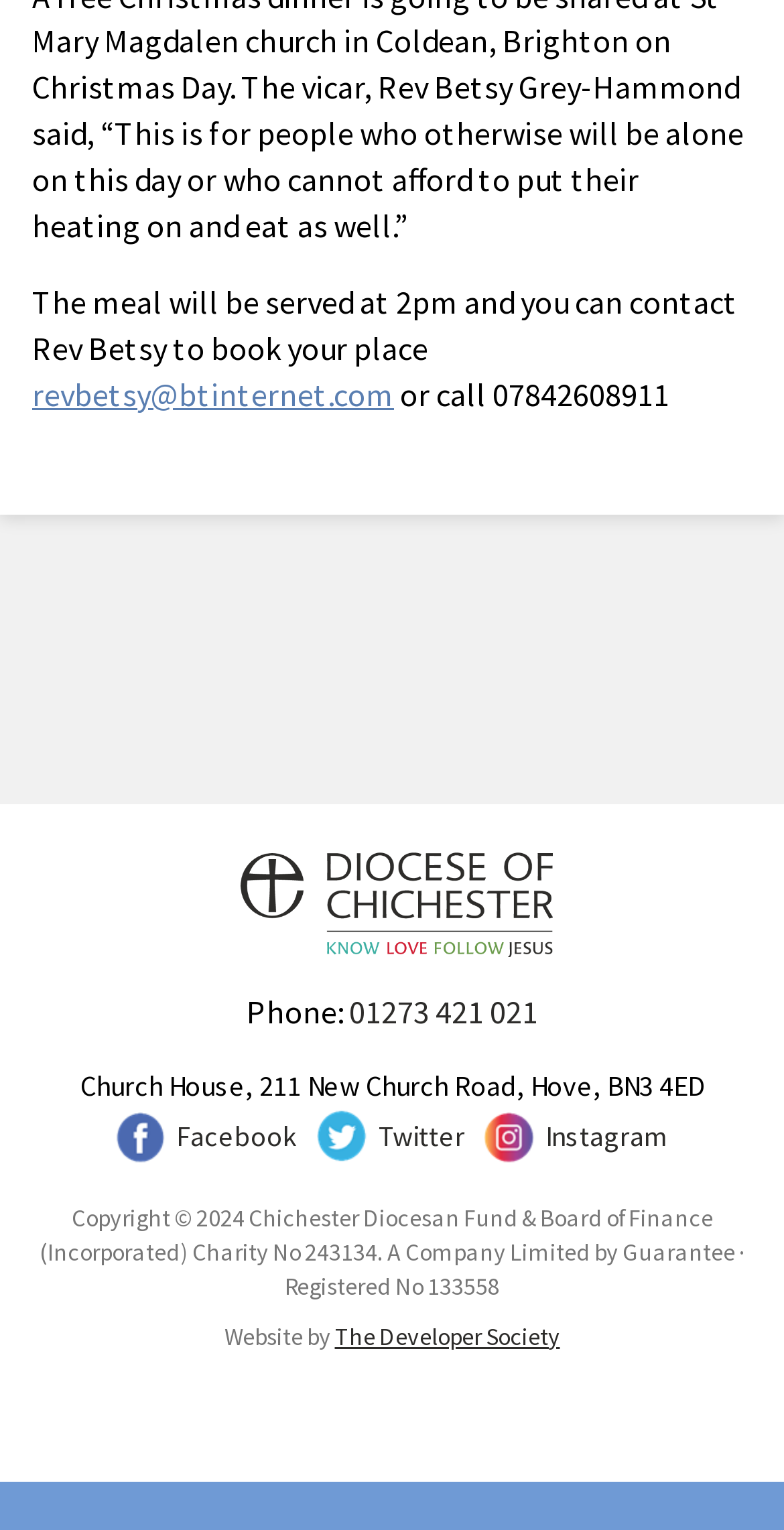What is the address of Church House?
Answer the question in as much detail as possible.

The address of Church House can be found in the StaticText element, which says 'Church House, 211 New Church Road, Hove, BN3 4ED'.